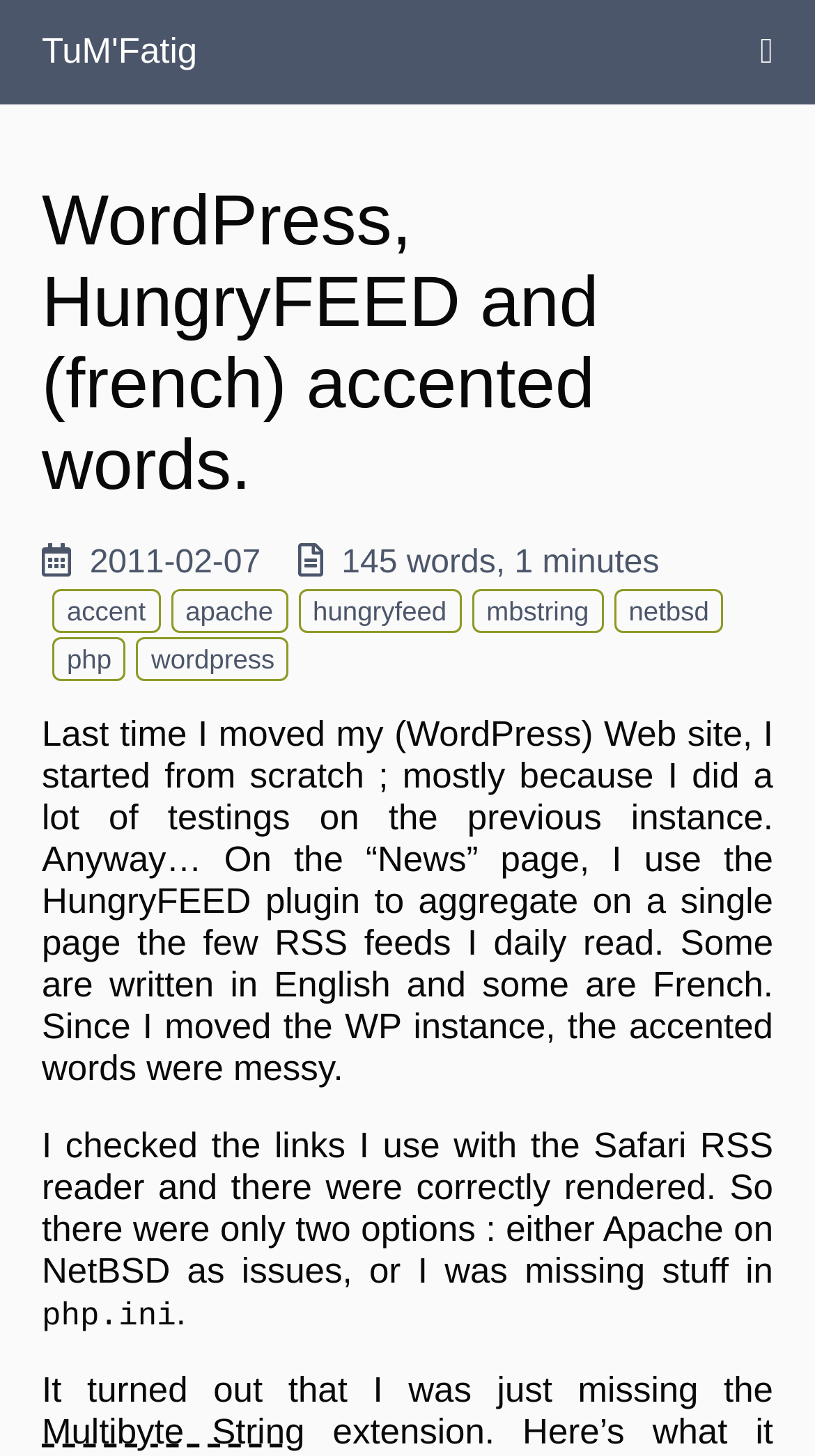Generate a thorough explanation of the webpage's elements.

The webpage appears to be a blog post or article with a title "TuM'Fatig - WordPress, HungryFEED and (french) accented words." at the top left corner. Below the title, there is a heading that provides a brief summary of the post, including the date and word count.

The main content of the post is divided into several paragraphs of text, which are positioned in the middle of the page. The text describes the author's experience with moving their WordPress website and issues they encountered with accented words. The paragraphs are arranged in a vertical column, with each paragraph positioned below the previous one.

There are several links scattered throughout the text, which are positioned inline with the surrounding text. These links have keywords such as "accent", "apache", "hungryfeed", "mbstring", "netbsd", "php", and "wordpress", which suggest that they are related to the topic of the post.

At the bottom of the page, there is a link to "Multibyte String" positioned at the very bottom right corner.